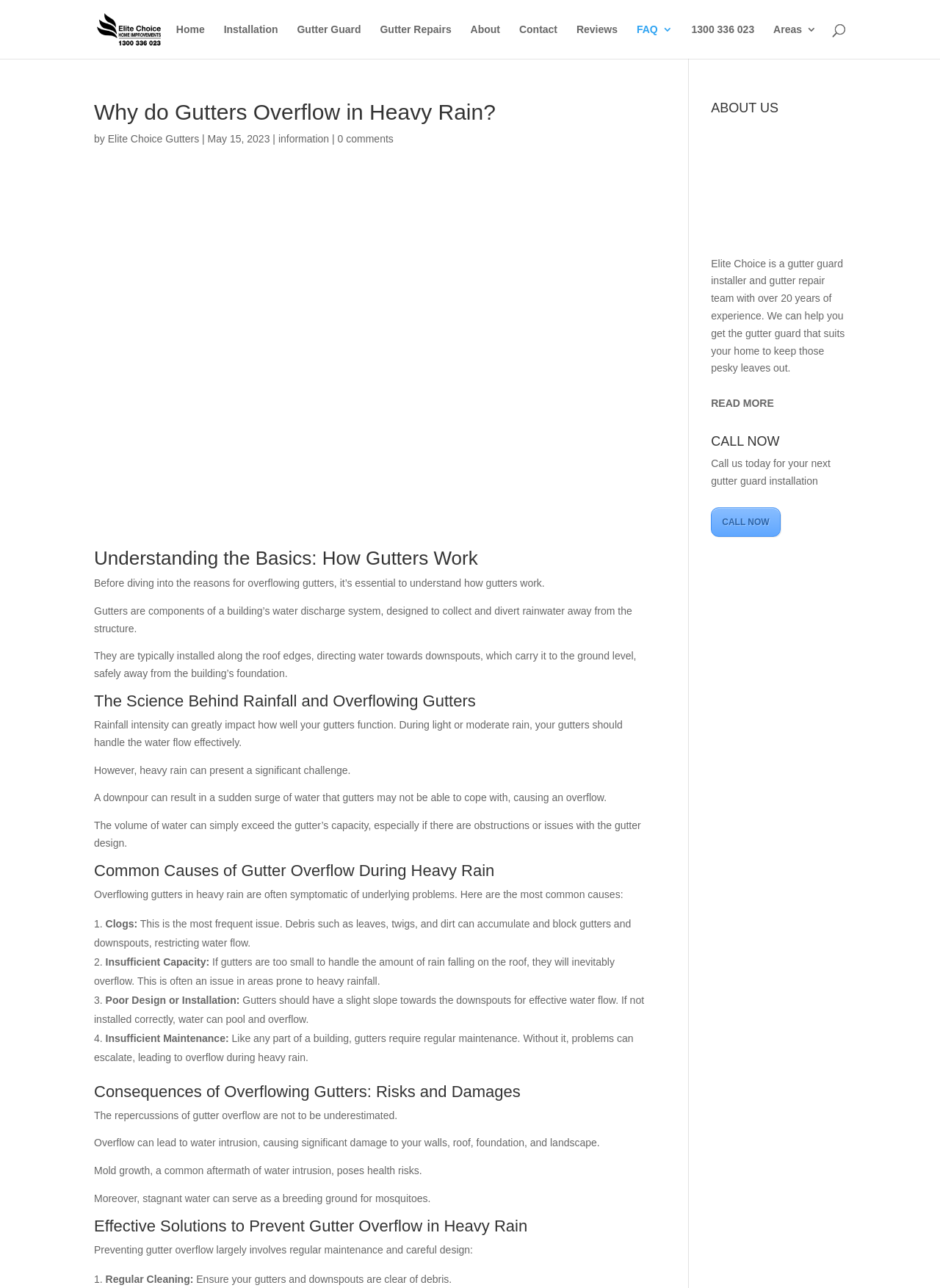Identify the bounding box coordinates of the region that needs to be clicked to carry out this instruction: "Check the FAQ section". Provide these coordinates as four float numbers ranging from 0 to 1, i.e., [left, top, right, bottom].

[0.677, 0.019, 0.715, 0.046]